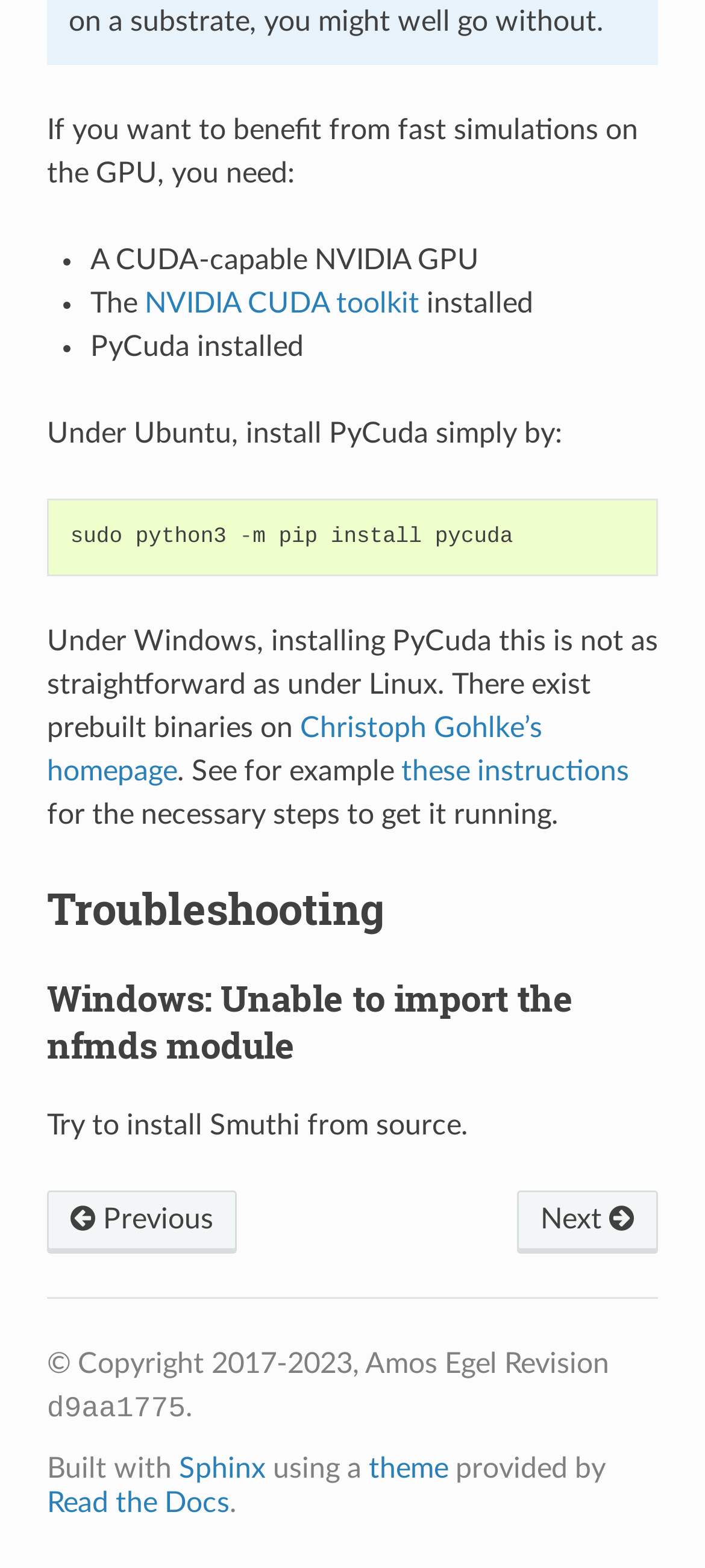Look at the image and give a detailed response to the following question: What is required for fast simulations on the GPU?

According to the webpage, to benefit from fast simulations on the GPU, a CUDA-capable NVIDIA GPU is required, as stated in the first paragraph.